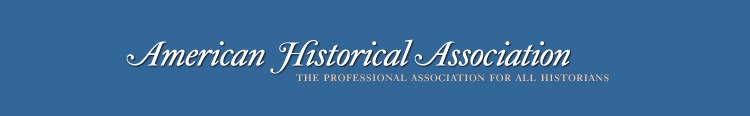What is written in an elegant, flowing script?
Please respond to the question thoroughly and include all relevant details.

The name 'American Historical Association' is written in an elegant, flowing script, emphasizing the organization's commitment to the profession of history.